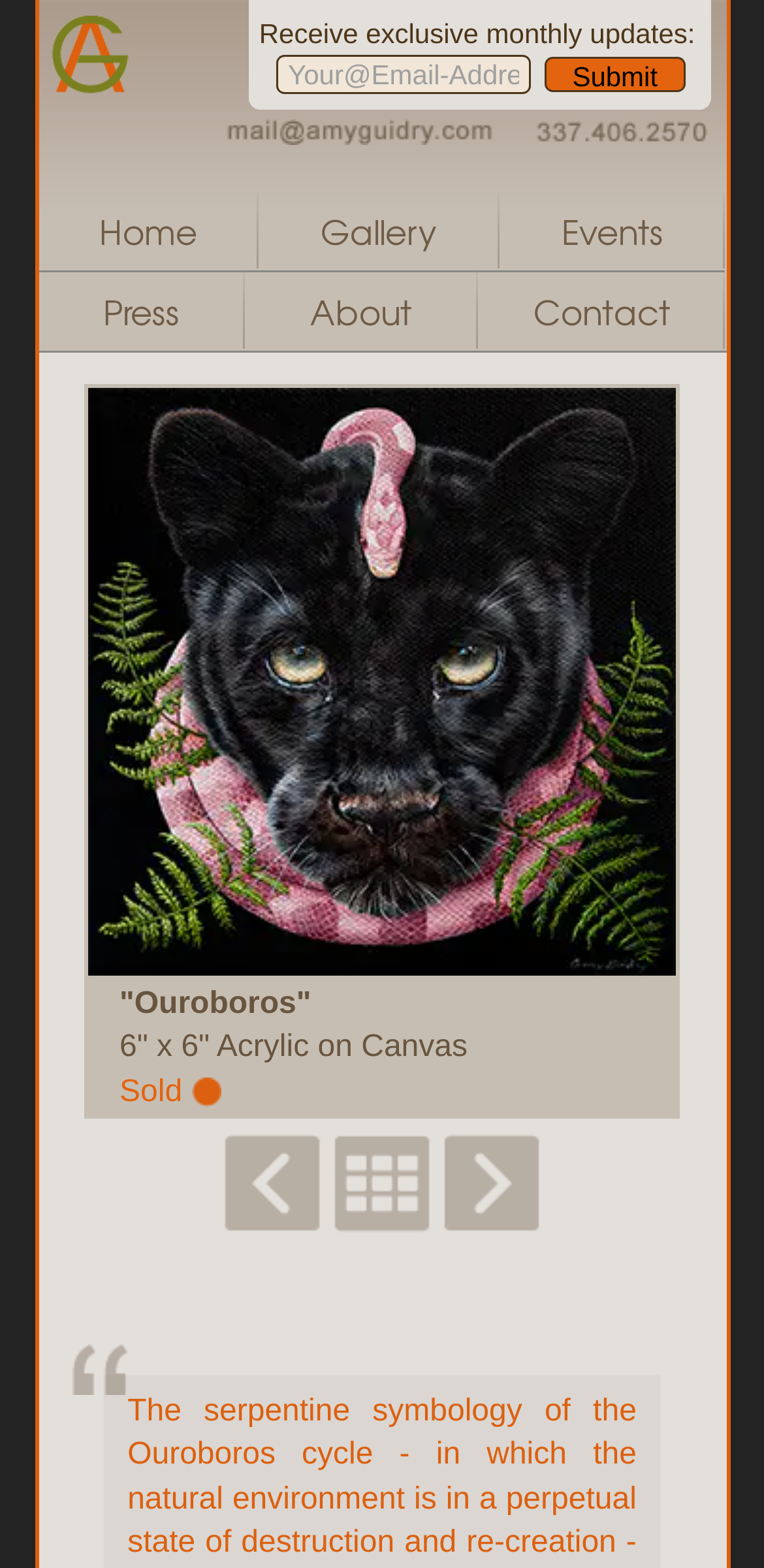Give a one-word or short-phrase answer to the following question: 
What is the status of the artwork?

Sold